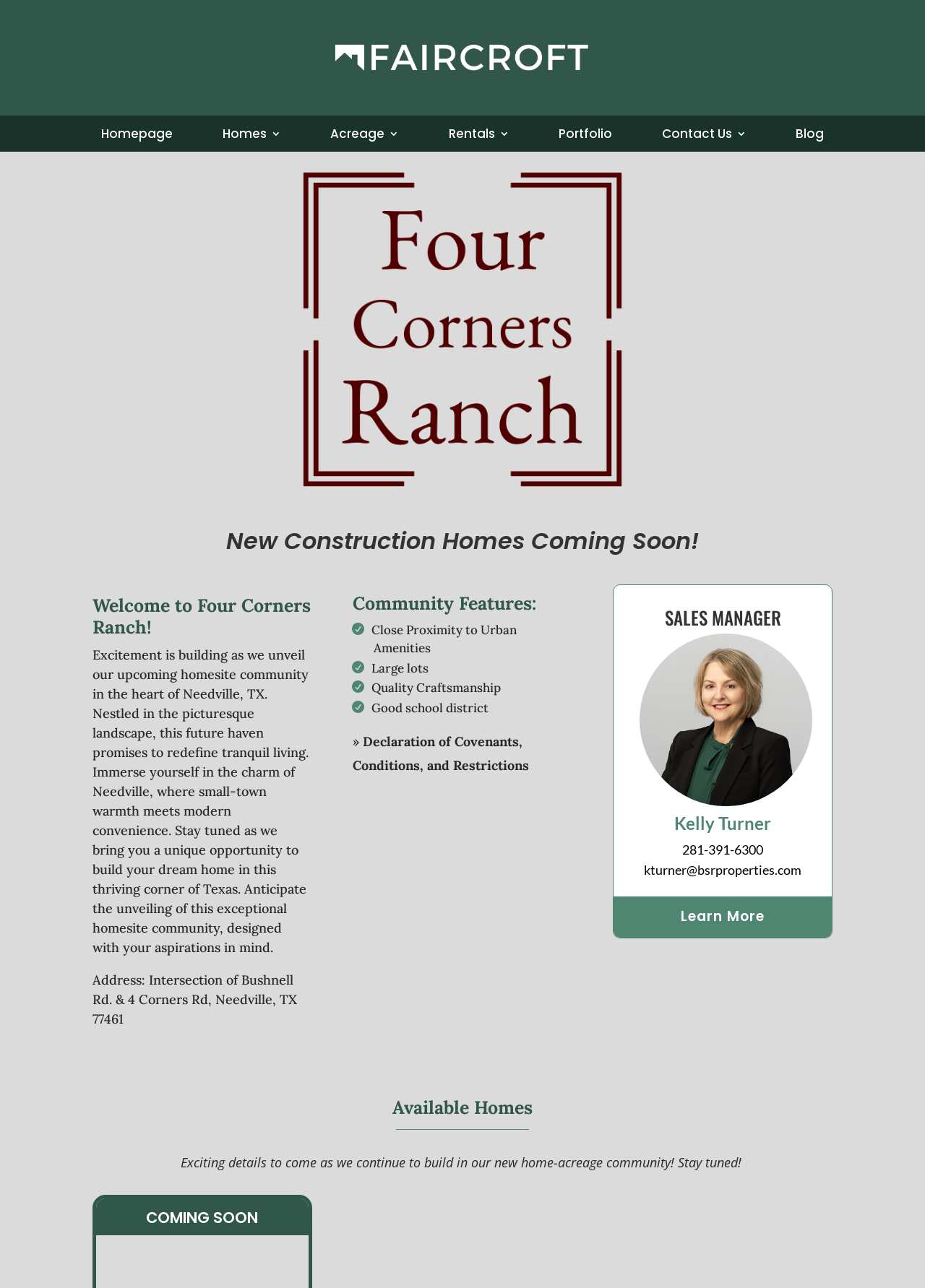Identify the bounding box coordinates of the area that should be clicked in order to complete the given instruction: "Click the 'Homepage' link". The bounding box coordinates should be four float numbers between 0 and 1, i.e., [left, top, right, bottom].

[0.109, 0.1, 0.187, 0.112]